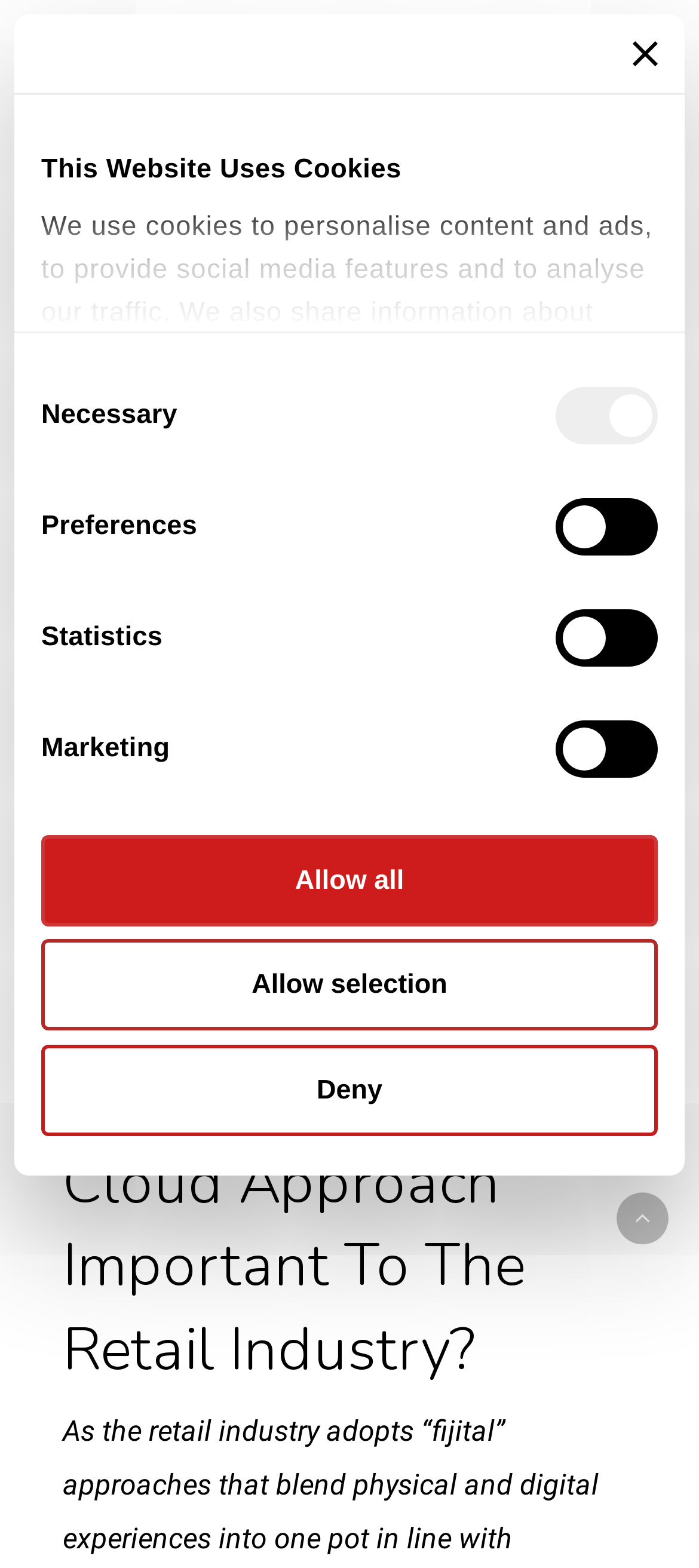Can you determine the bounding box coordinates of the area that needs to be clicked to fulfill the following instruction: "Click the 'Navigation Menu' button"?

[0.854, 0.027, 0.91, 0.05]